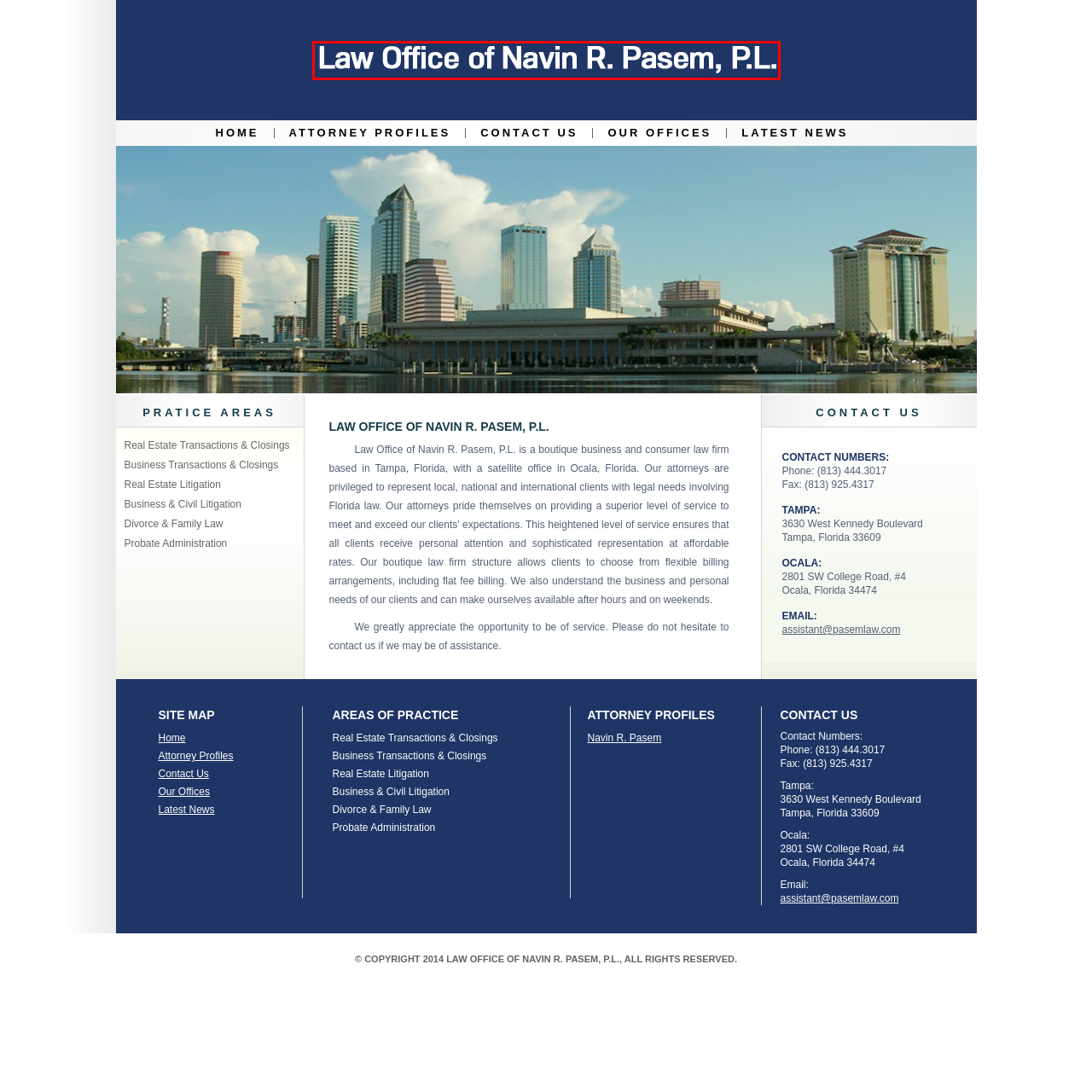Where is the law firm situated?
Look at the image within the red bounding box and provide a single word or phrase as an answer.

Tampa, Florida